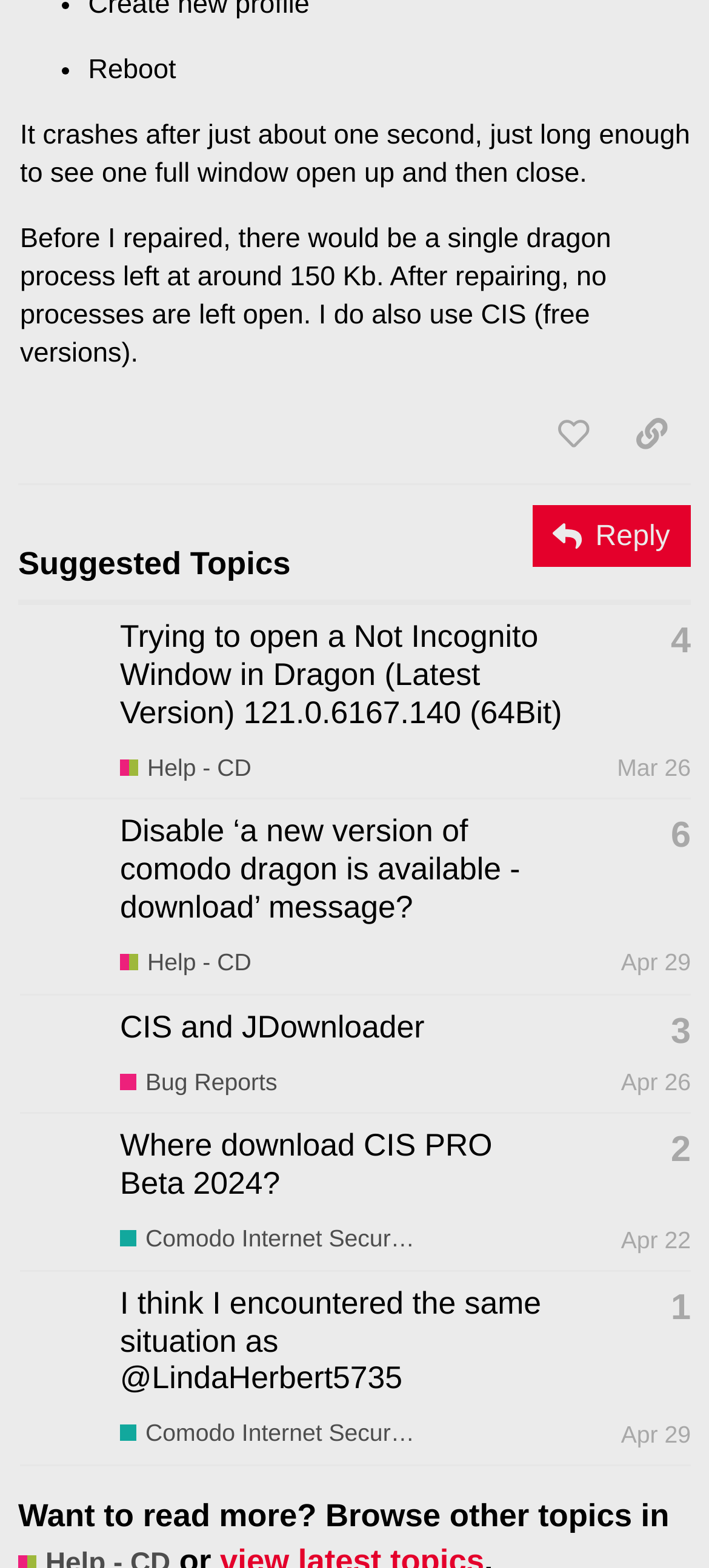Identify the bounding box coordinates of the clickable region to carry out the given instruction: "Reply to the post".

[0.751, 0.322, 0.974, 0.362]